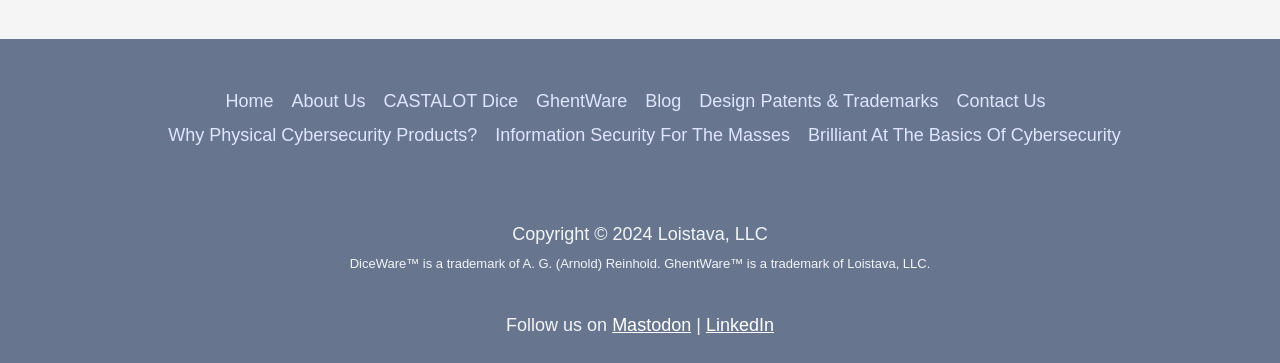What is the first link in the navigation menu?
Based on the image, give a concise answer in the form of a single word or short phrase.

Home